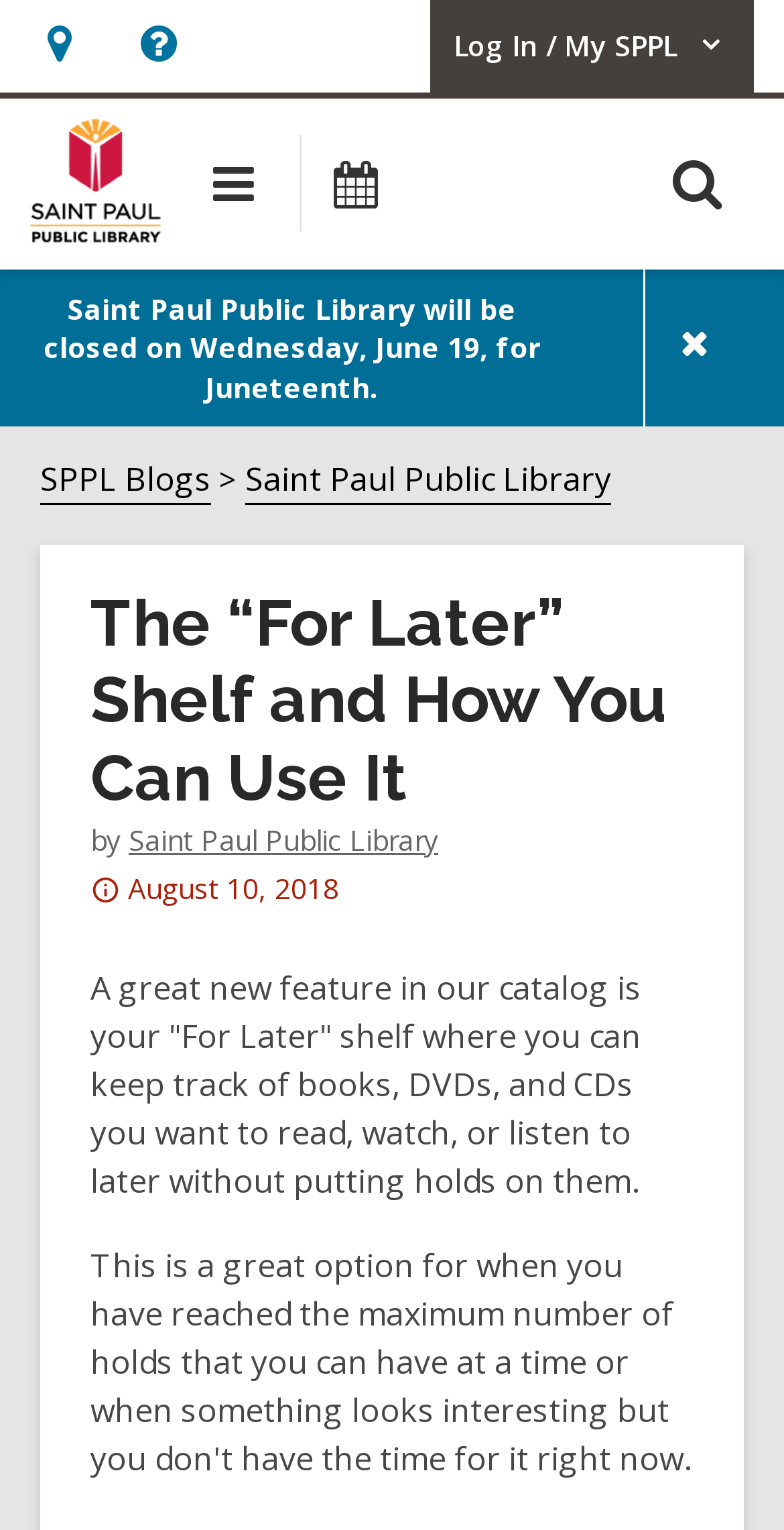Select the bounding box coordinates of the element I need to click to carry out the following instruction: "Check library messages".

[0.0, 0.176, 1.0, 0.279]